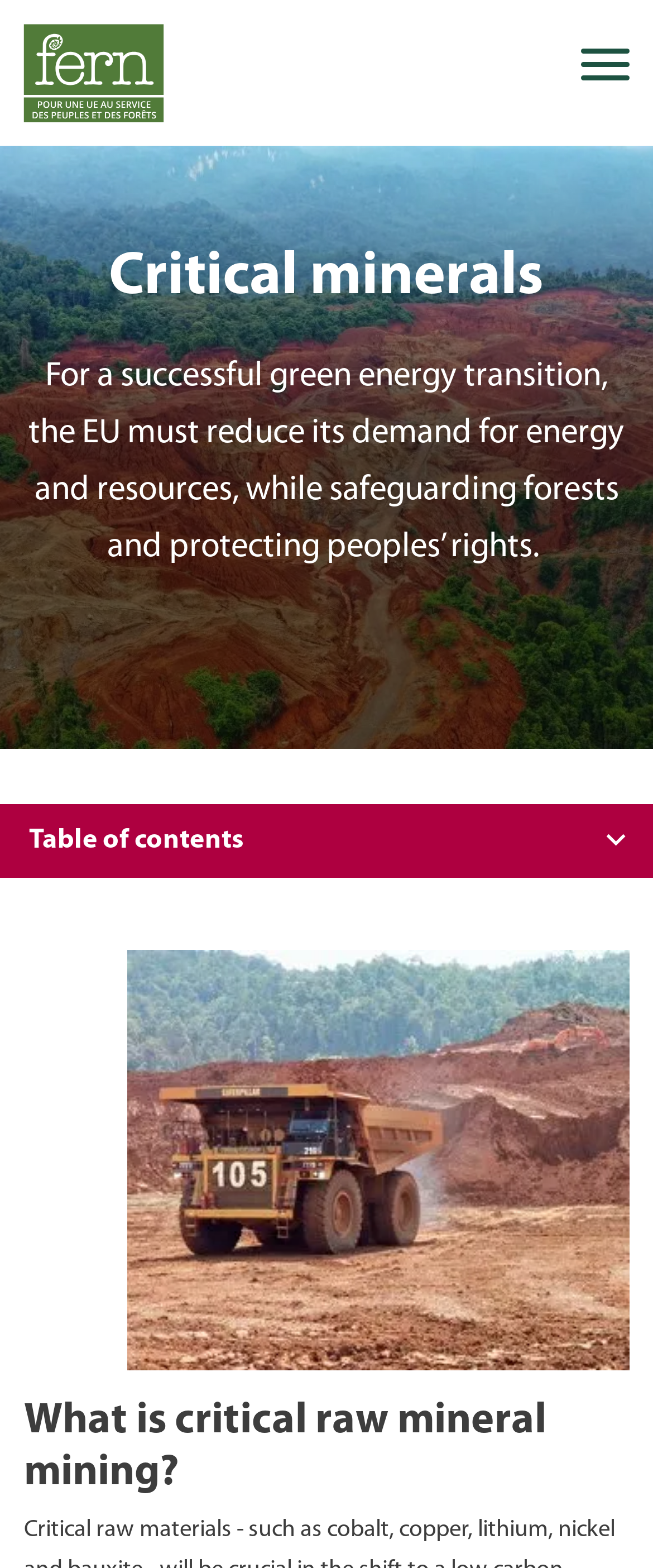Identify the bounding box coordinates for the UI element mentioned here: "Pôle Français". Provide the coordinates as four float values between 0 and 1, i.e., [left, top, right, bottom].

[0.0, 0.093, 1.0, 0.133]